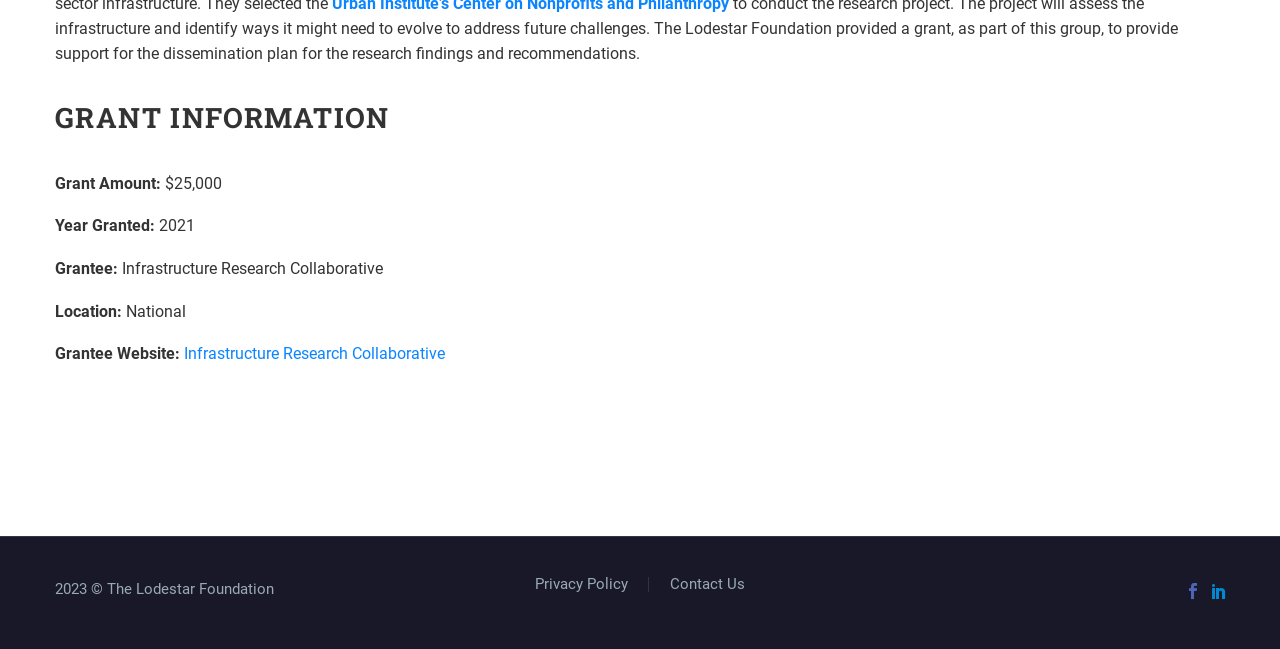Given the description of the UI element: "Checkout", predict the bounding box coordinates in the form of [left, top, right, bottom], with each value being a float between 0 and 1.

None